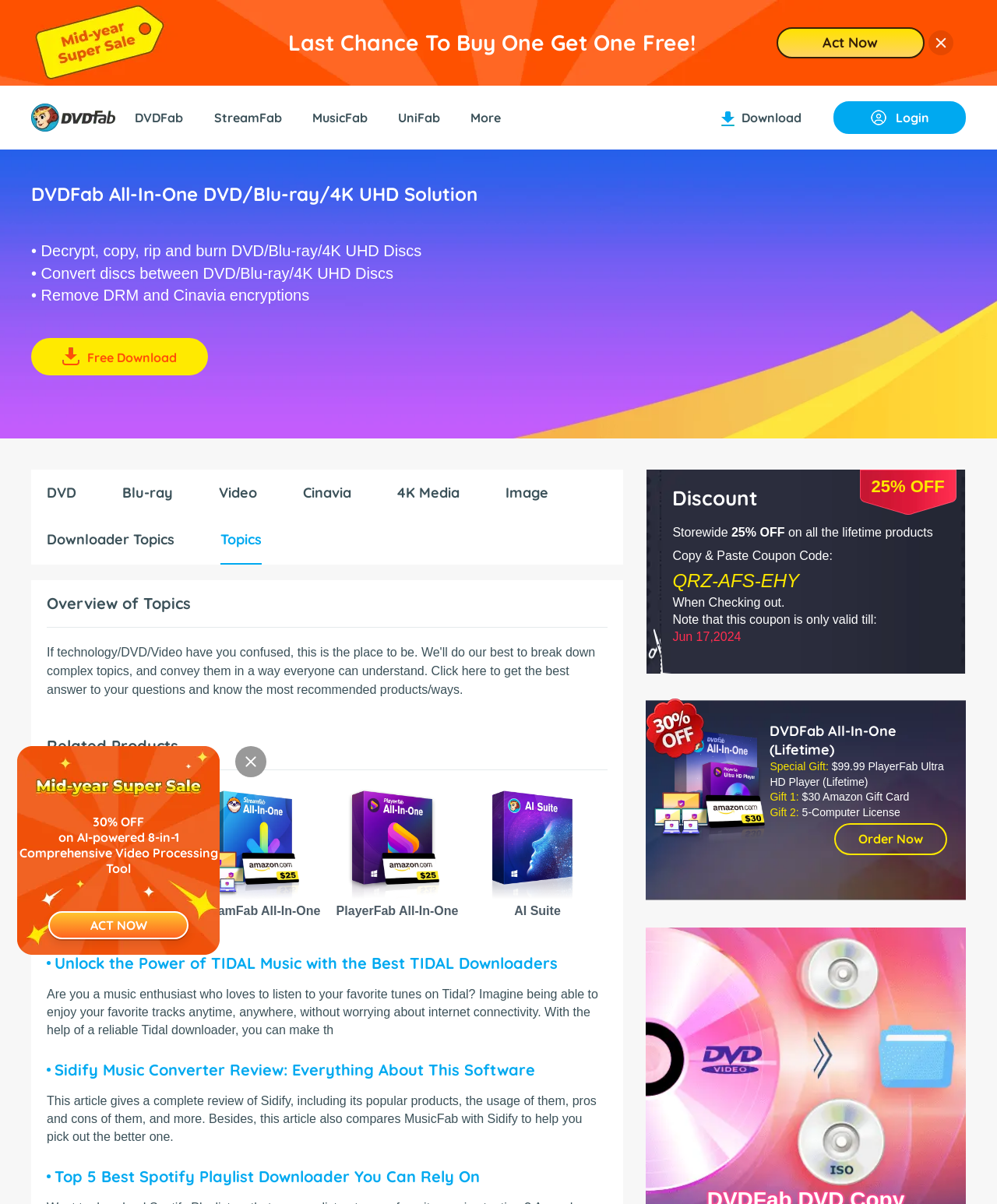What is the expiration date of the coupon code?
Based on the image, answer the question with as much detail as possible.

The answer can be found in the text 'Jun 17,2024' which is located near the 'Note that this coupon is only valid till:' text, indicating that the coupon code is only valid until June 17, 2024.